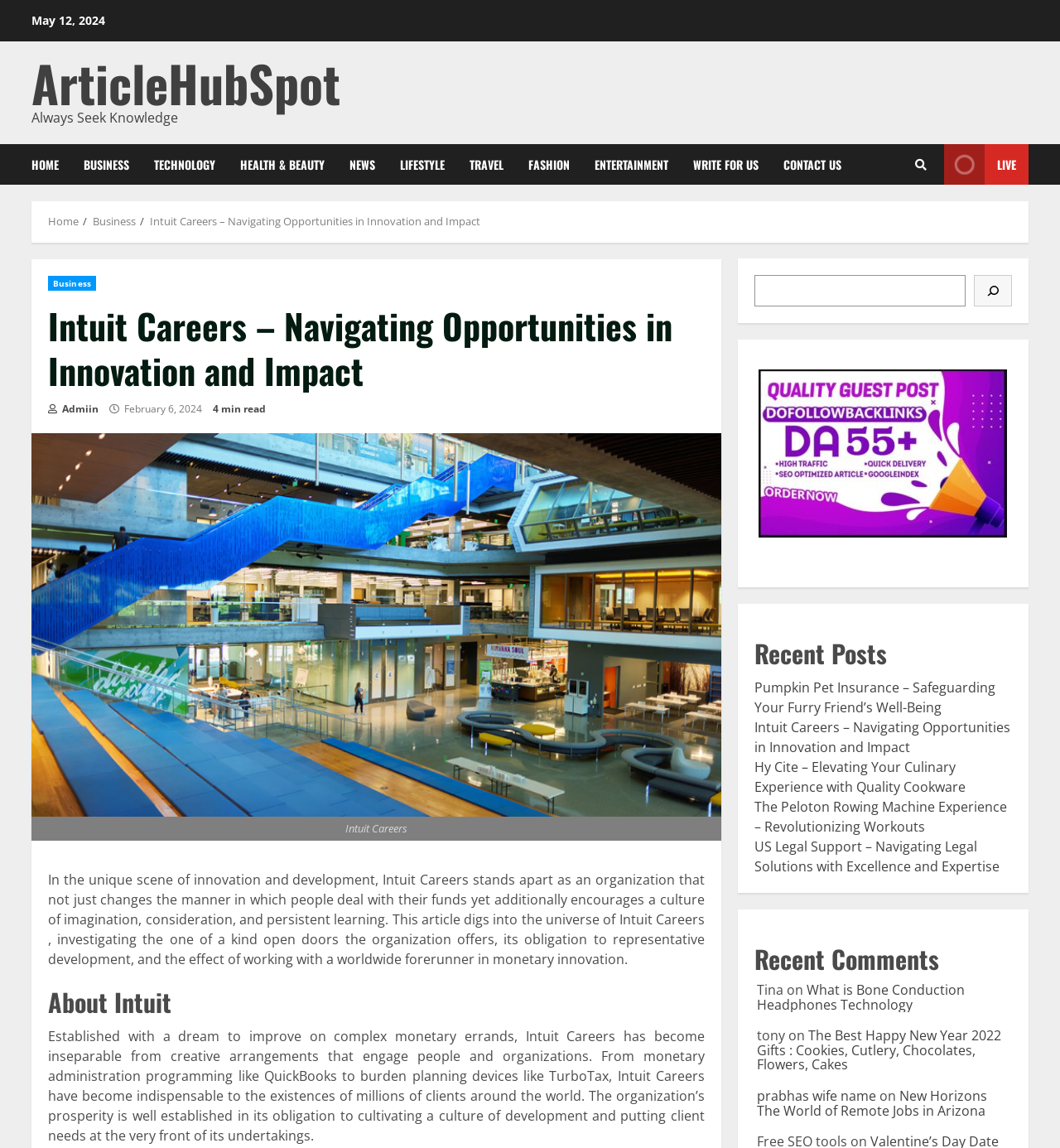Provide the bounding box coordinates of the HTML element described by the text: "Contact Us". The coordinates should be in the format [left, top, right, bottom] with values between 0 and 1.

[0.727, 0.126, 0.794, 0.161]